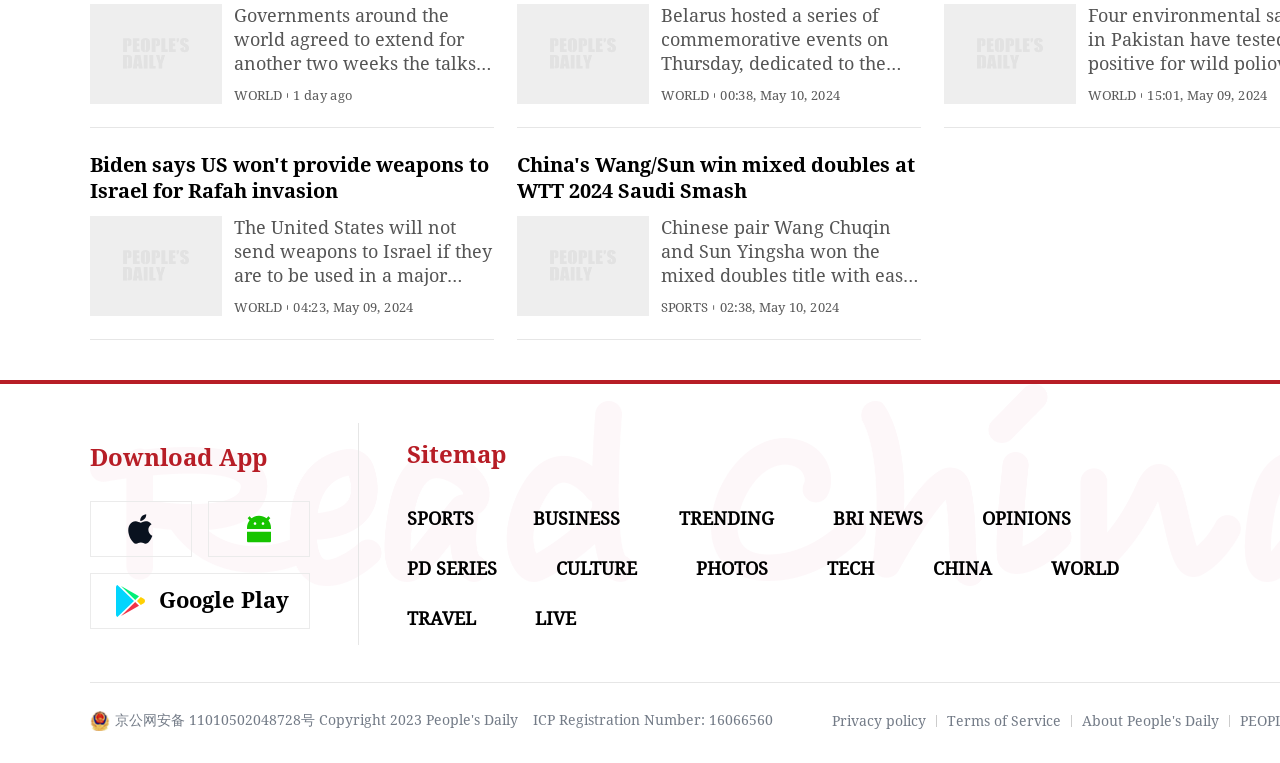Indicate the bounding box coordinates of the element that needs to be clicked to satisfy the following instruction: "Read news about sports". The coordinates should be four float numbers between 0 and 1, i.e., [left, top, right, bottom].

[0.516, 0.392, 0.553, 0.411]